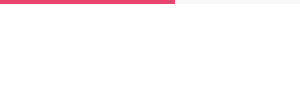Explain the image thoroughly, highlighting all key elements.

The image displays the logo or branding for "DebtCrusher," situated prominently at the top of the webpage dedicated to contact information. It serves as a visual anchor, reflecting the service's focus on debt relief. The logo is designed in a bold, eye-catching style, likely incorporating colors and typography that resonate with the brand’s financial support mission. Beneath the logo, visitors can find essential contact details, including the physical address, email, and phone number, as well as a contact form for inquiries, enhancing the accessibility of customer support for those seeking assistance in managing their debts.